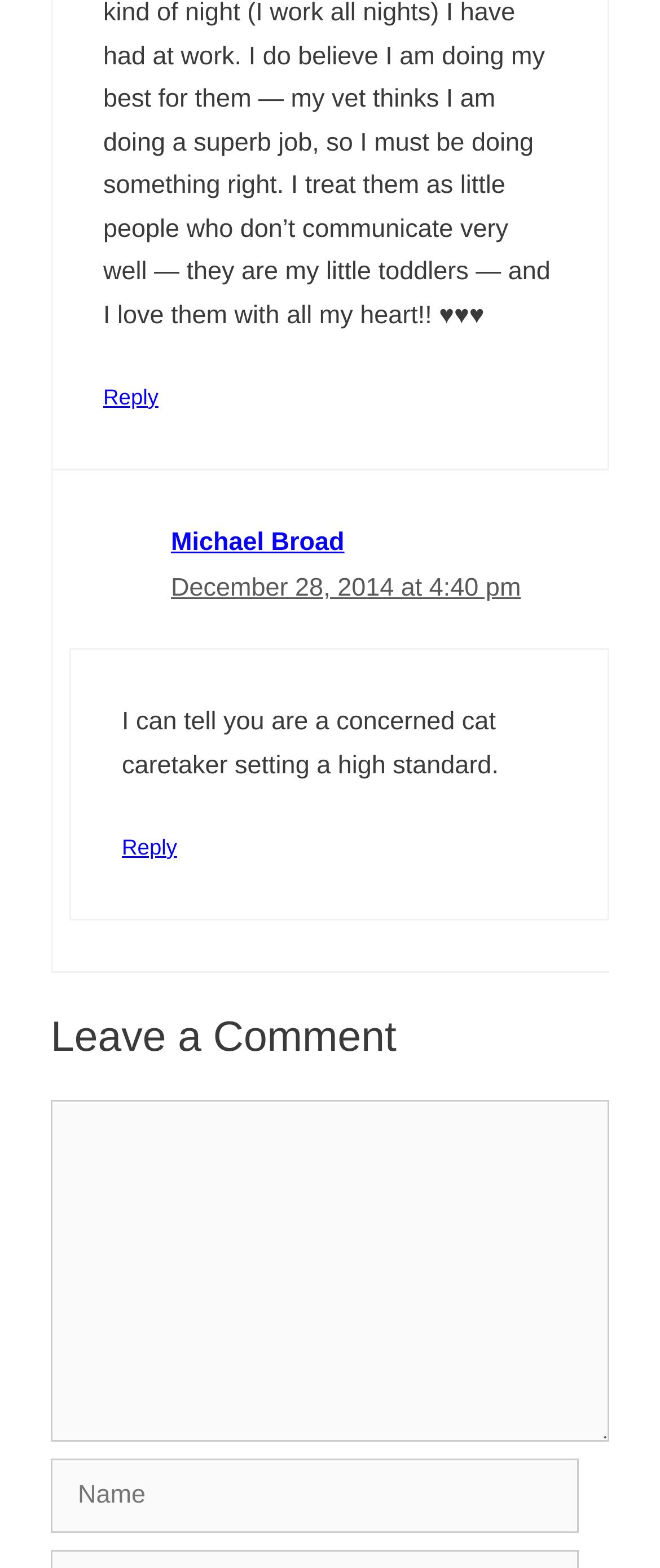What is the purpose of the textbox at the bottom?
Based on the screenshot, give a detailed explanation to answer the question.

I found the textbox with the label 'Comment' and it is required. This suggests that the purpose of the textbox is to enter a comment. Additionally, the heading 'Leave a Comment' is above the textbox, which further supports this conclusion.